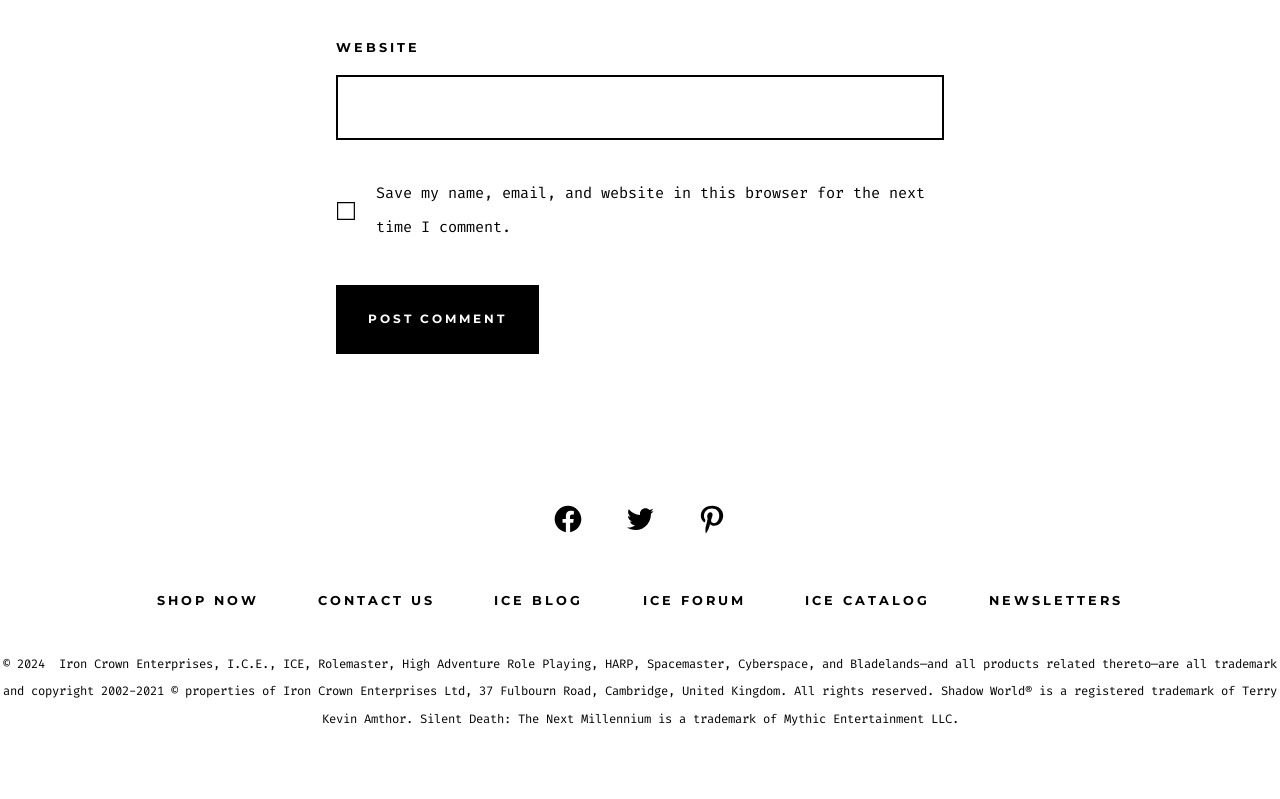Using the description "Newsletters", locate and provide the bounding box of the UI element.

[0.753, 0.732, 0.897, 0.772]